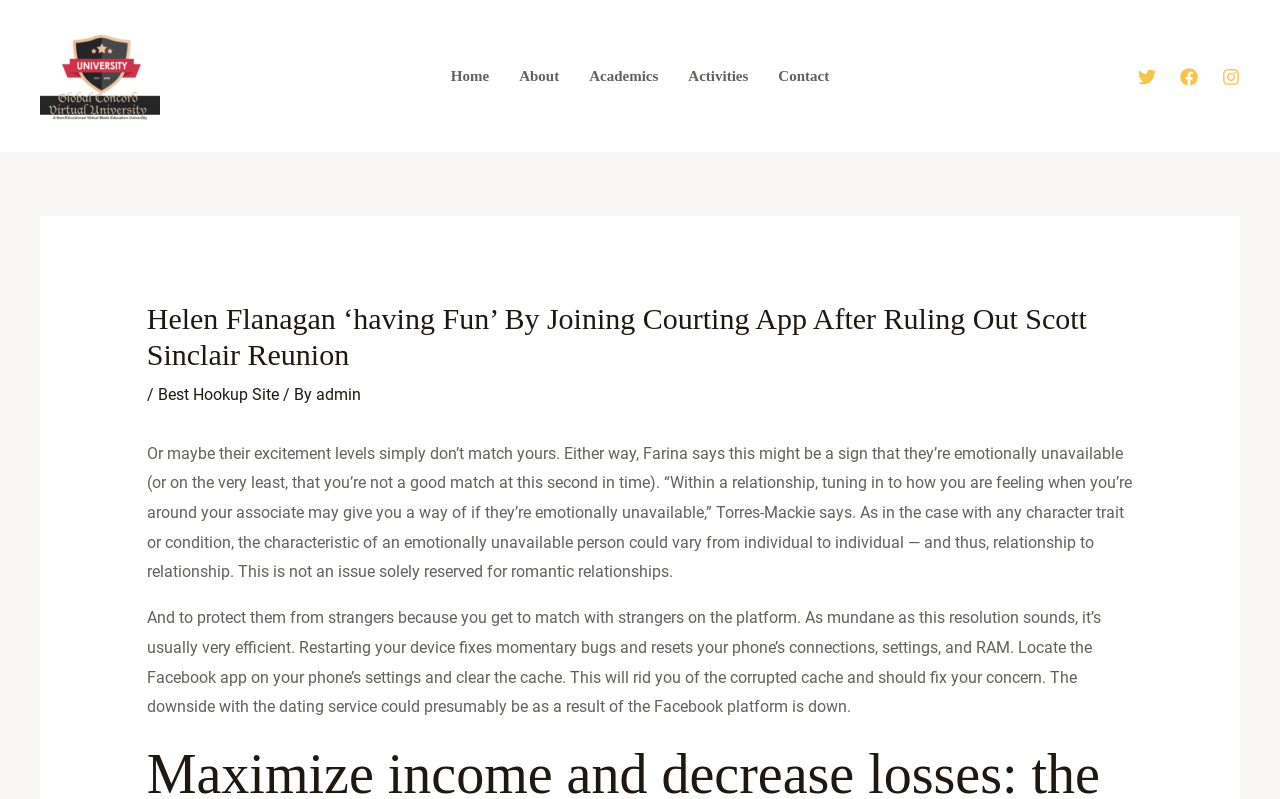Respond with a single word or short phrase to the following question: 
What are the social media platforms available?

Twitter, Facebook, Instagram